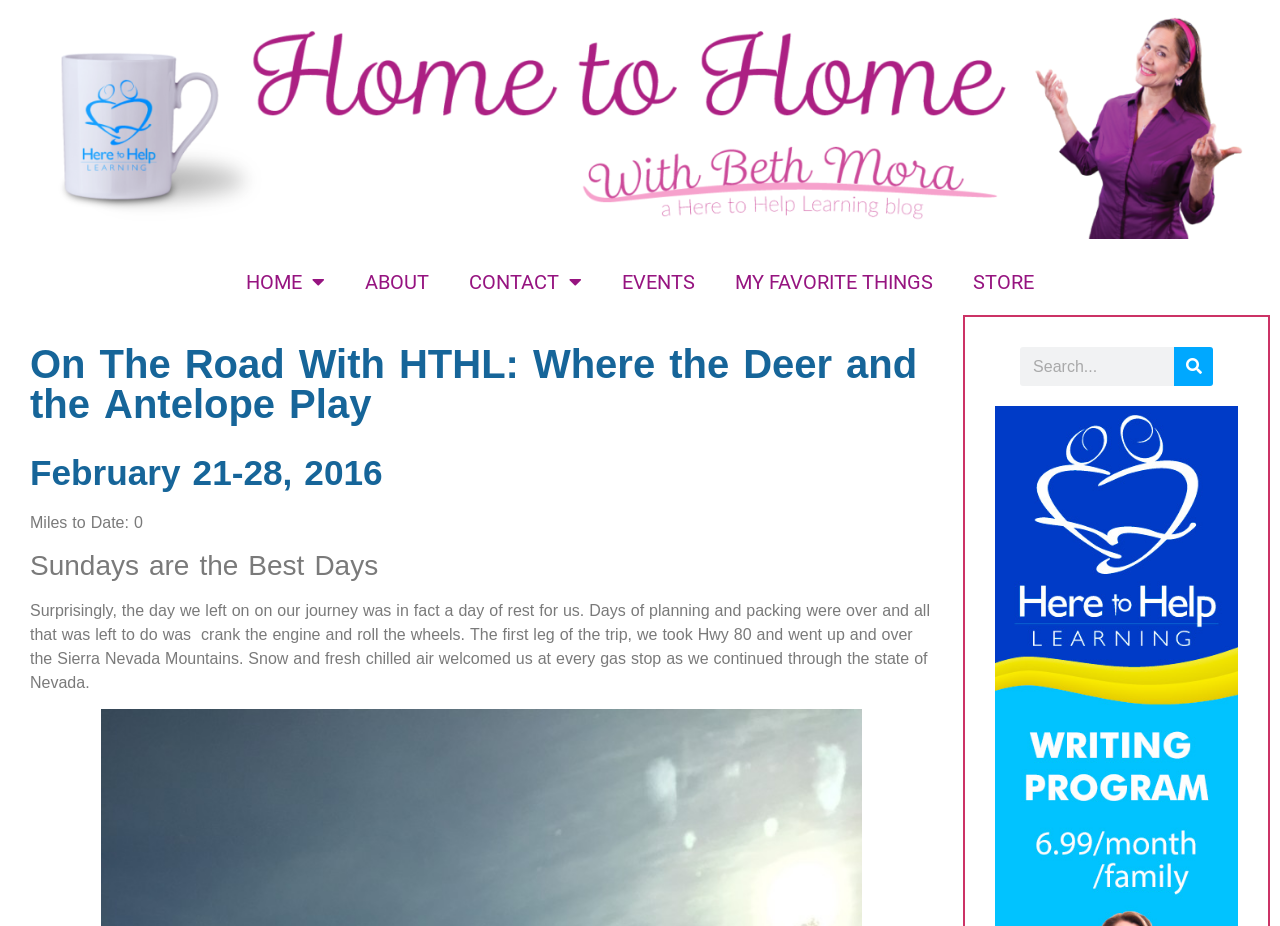Find the UI element described as: "Home" and predict its bounding box coordinates. Ensure the coordinates are four float numbers between 0 and 1, [left, top, right, bottom].

[0.177, 0.28, 0.27, 0.329]